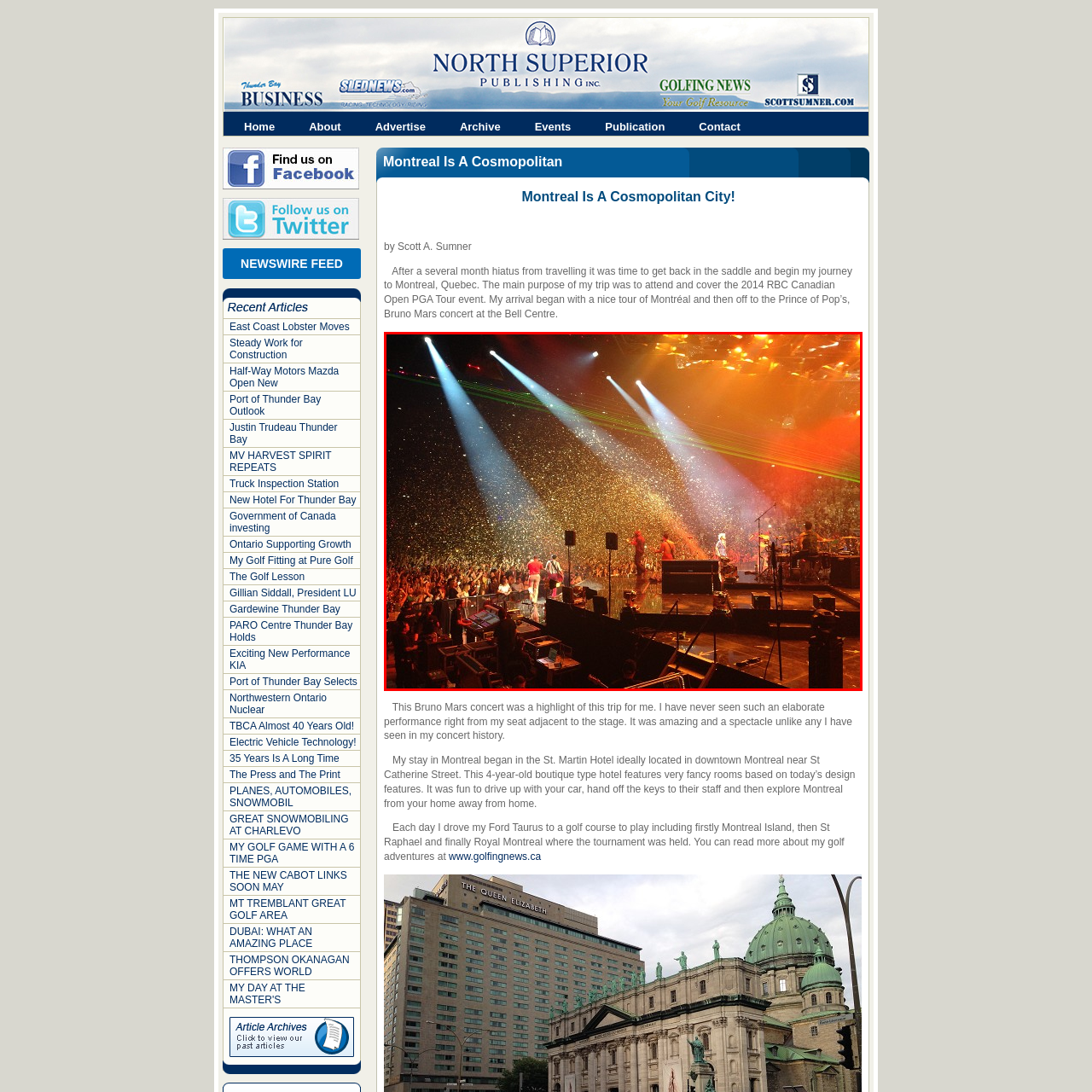What type of beams are cutting through the air?  
Inspect the image within the red boundary and offer a detailed explanation grounded in the visual information present in the image.

The caption highlights a dazzling display of lights and special effects, including colorful laser beams cutting through the air, which suggests that the type of beams mentioned are laser beams.